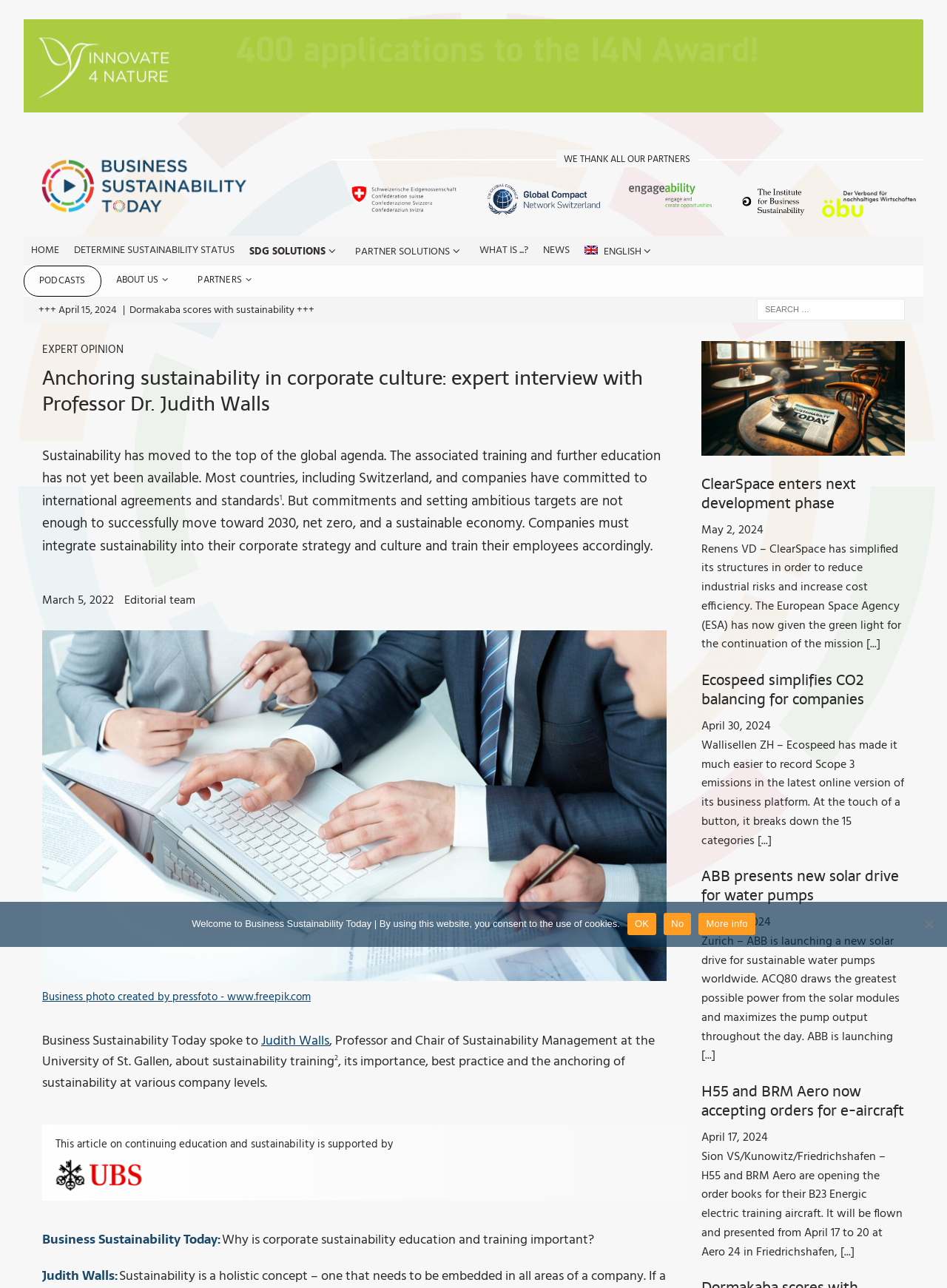Locate the bounding box coordinates of the area that needs to be clicked to fulfill the following instruction: "Check the news about ClearSpace". The coordinates should be in the format of four float numbers between 0 and 1, namely [left, top, right, bottom].

[0.74, 0.368, 0.955, 0.398]